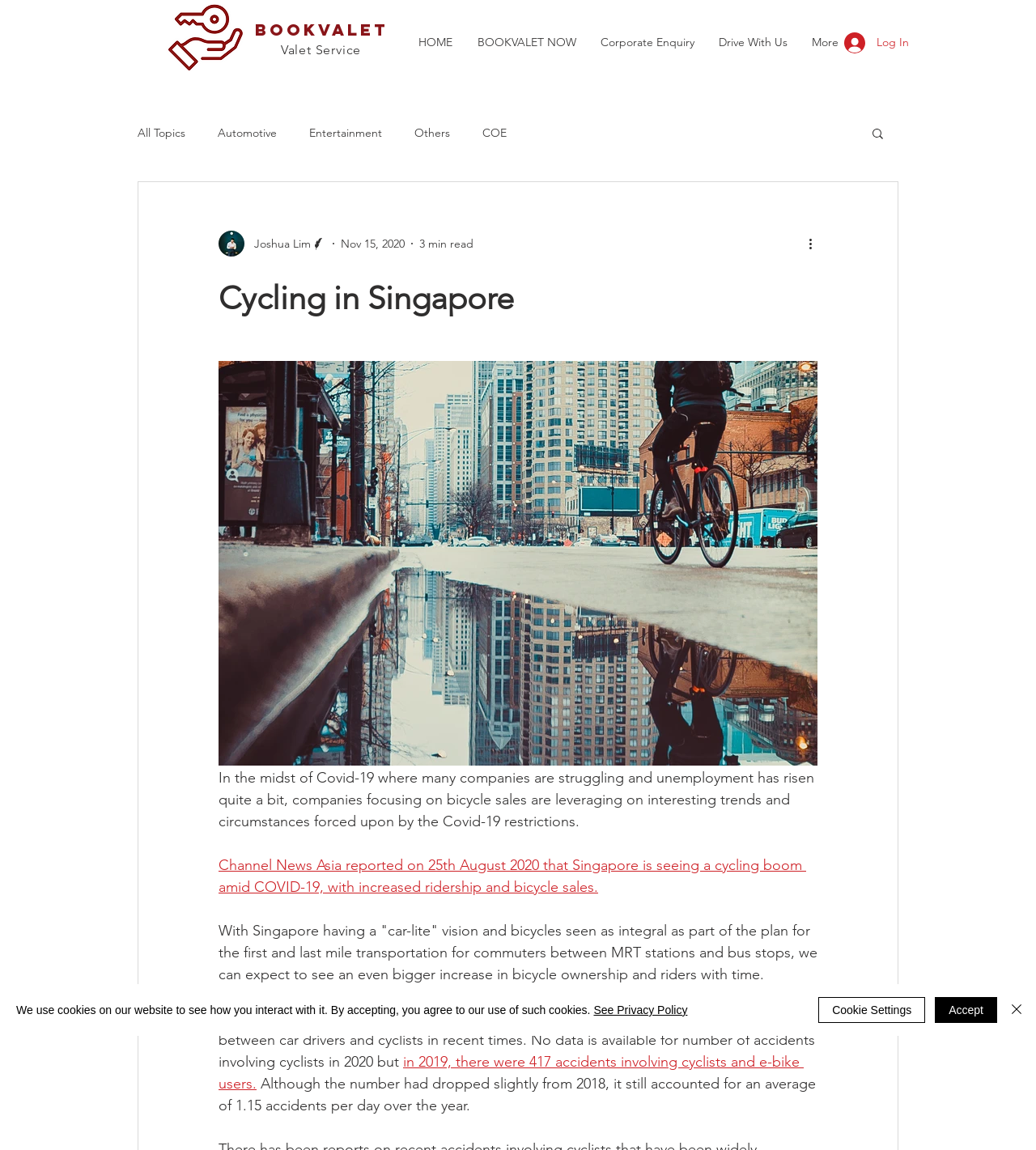What is the source of the cycling boom data?
Analyze the screenshot and provide a detailed answer to the question.

The source of the cycling boom data is mentioned in the blog post as Channel News Asia, which reported on the trend on August 25, 2020.